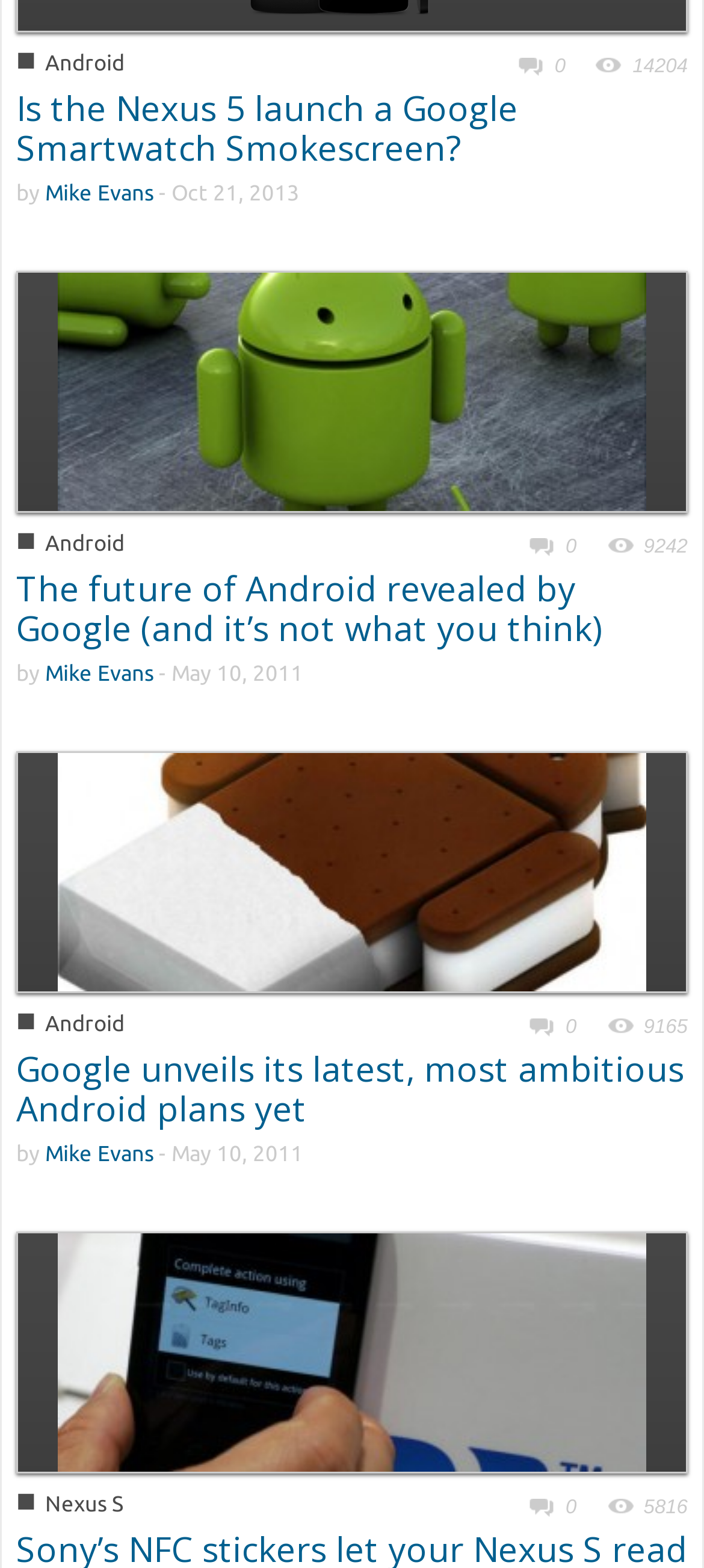Please determine the bounding box coordinates of the element's region to click for the following instruction: "Explore the article about Sony's NFC stickers".

[0.082, 0.852, 0.918, 0.872]